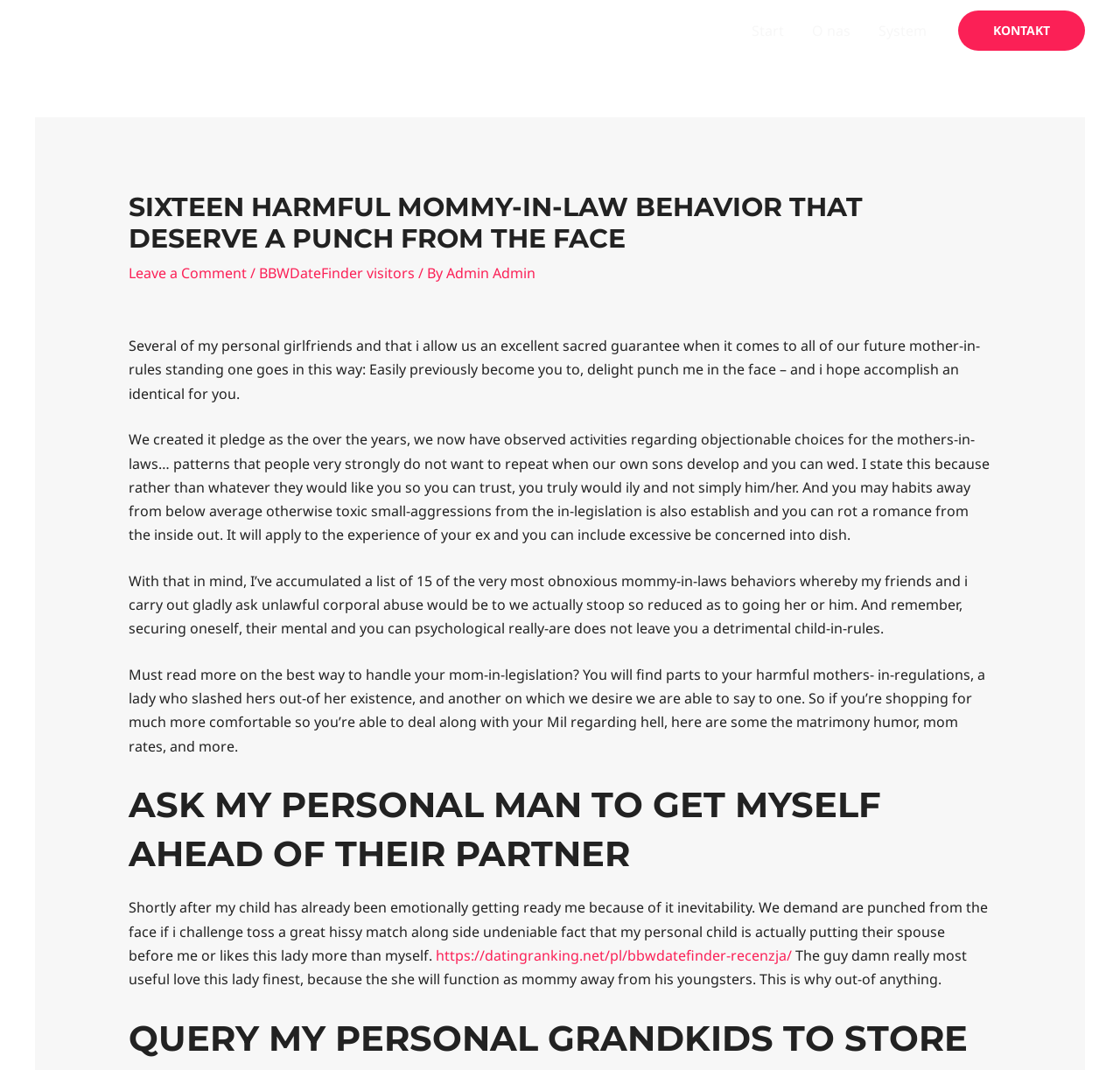Can you provide the bounding box coordinates for the element that should be clicked to implement the instruction: "Learn more about AWS Data Exchange"?

None